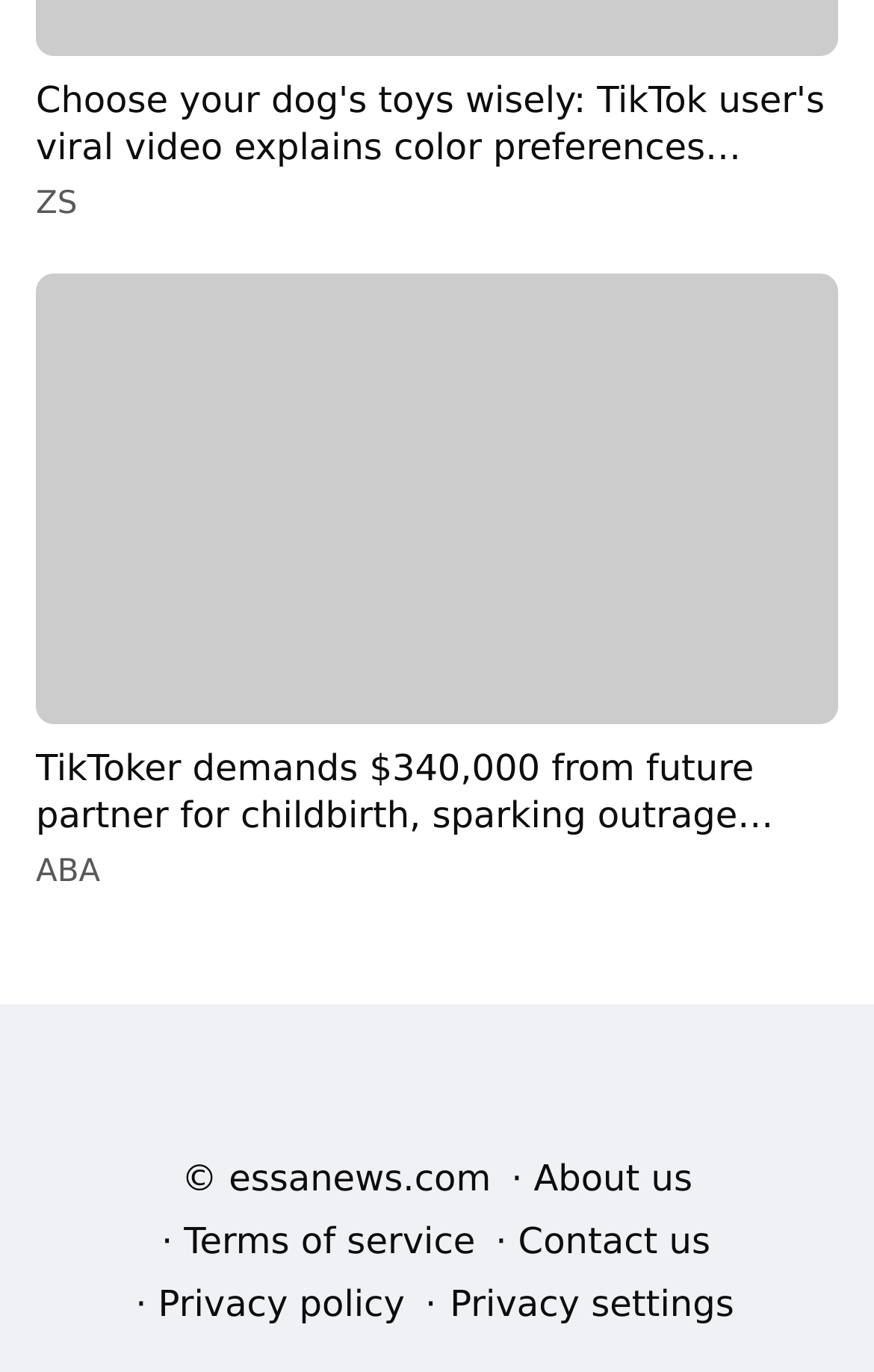Kindly determine the bounding box coordinates for the area that needs to be clicked to execute this instruction: "Read the article about TikTok user's viral video".

[0.041, 0.058, 0.959, 0.126]